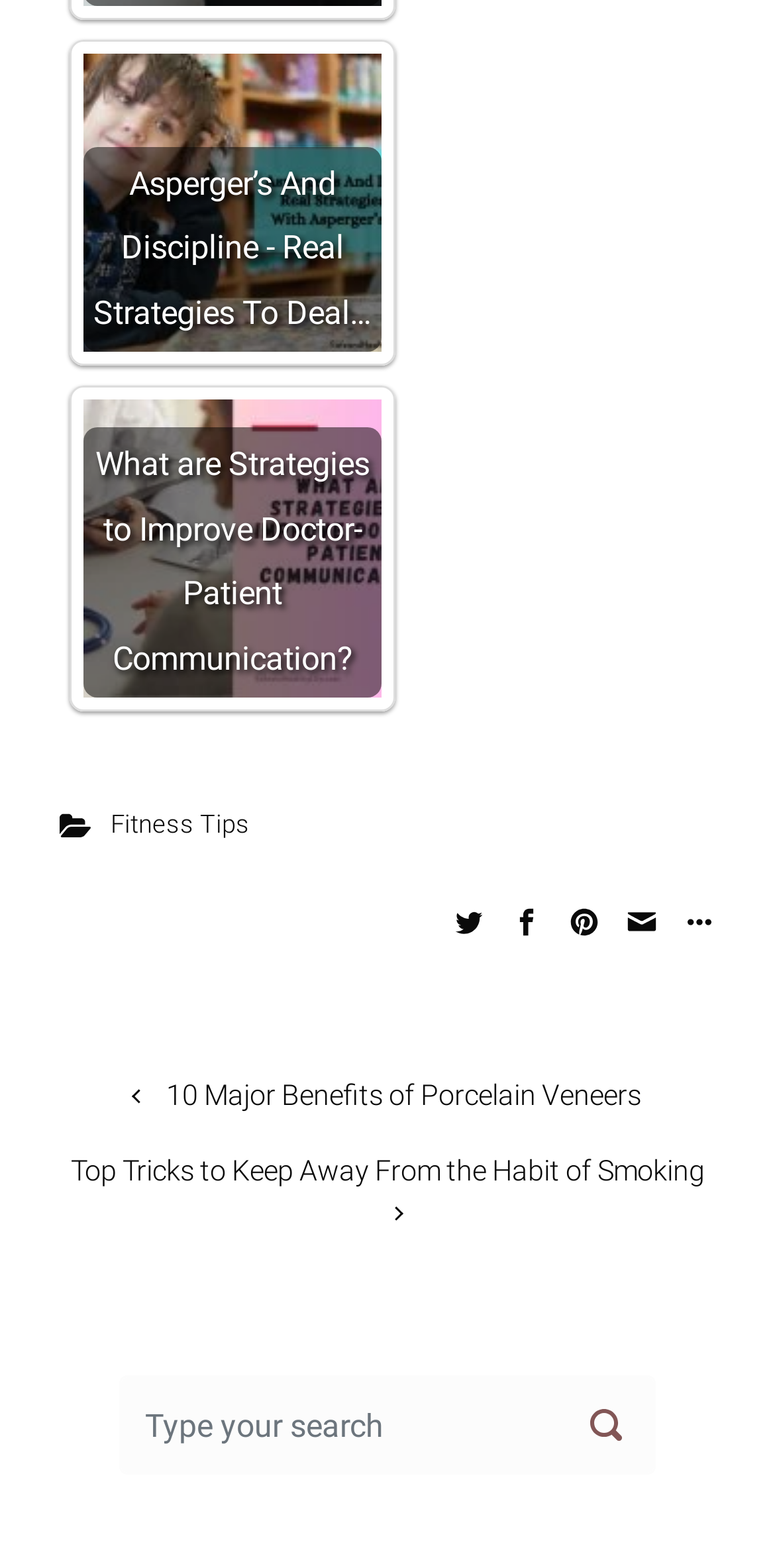Please provide a detailed answer to the question below by examining the image:
What is the topic of the first link?

The first link has an image with the text 'Asperger's And Discipline' and a figure element, indicating that the topic of the link is related to Asperger's and discipline.